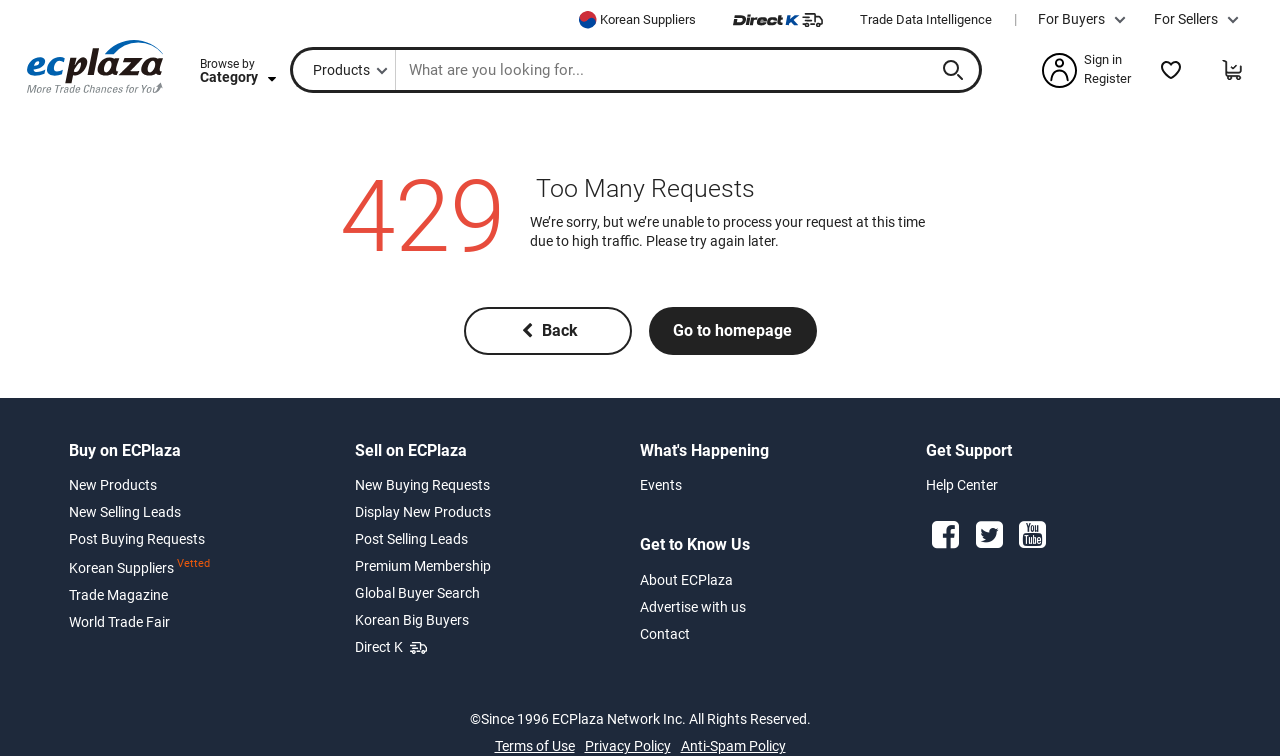Provide your answer in one word or a succinct phrase for the question: 
What is the purpose of the search box?

To search for products